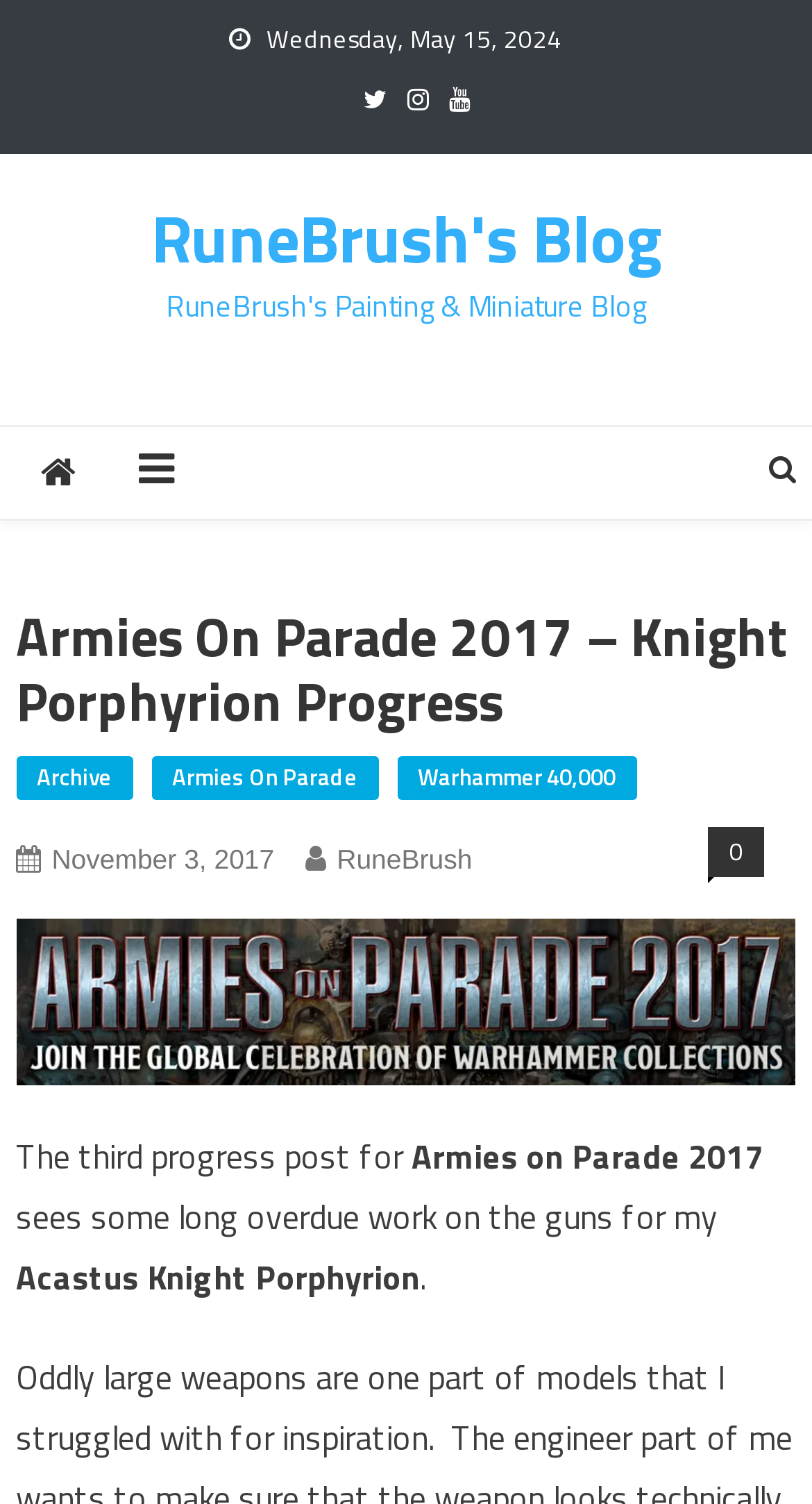How many comments does the blog post have?
Refer to the image and provide a one-word or short phrase answer.

0